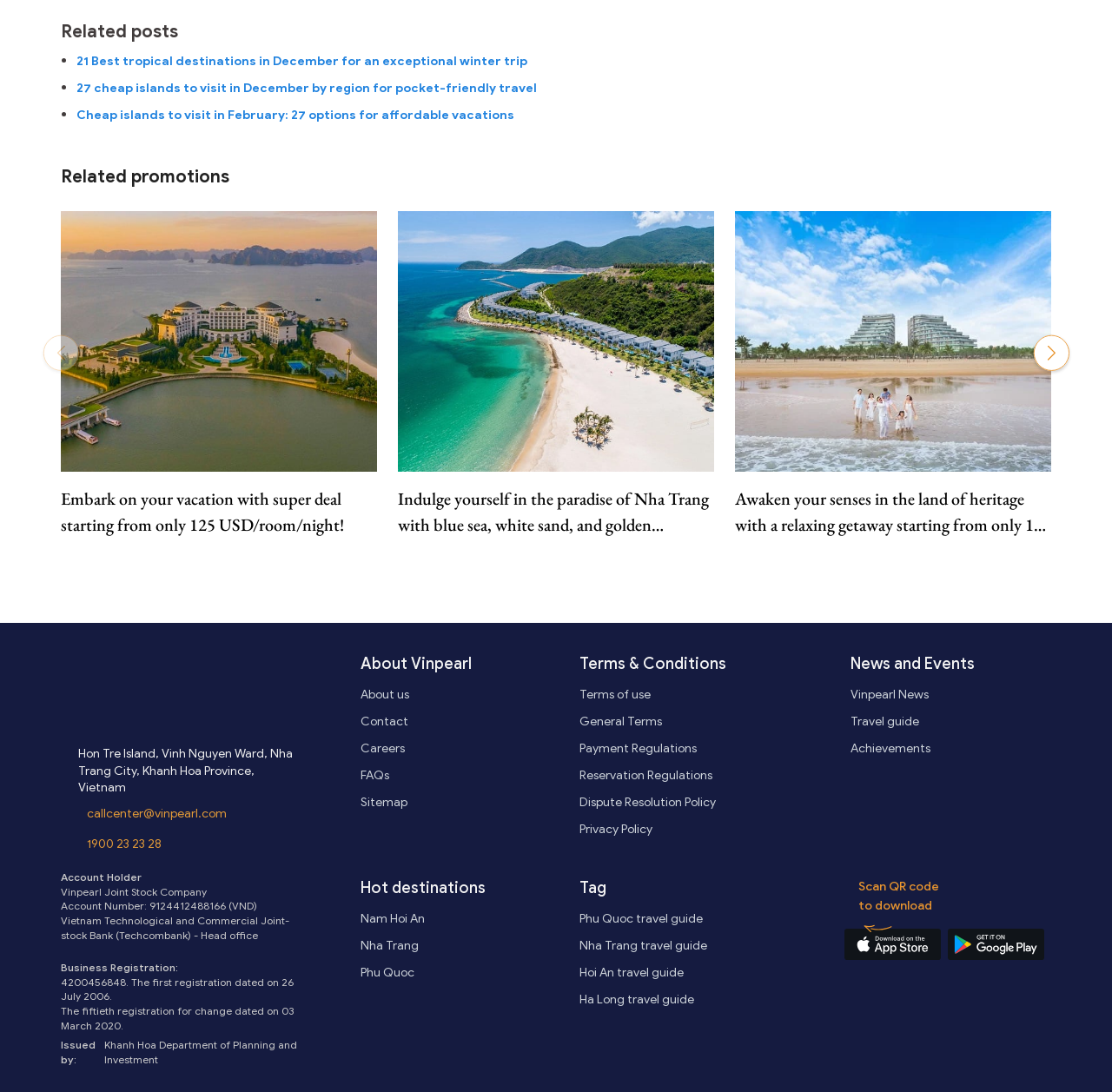Using the information in the image, give a comprehensive answer to the question: 
What is the purpose of the 'Next slide' button?

Based on the webpage structure and the button element with the text 'Next slide', I can infer that the purpose of this button is to navigate to the next slide, likely in a slideshow or carousel.